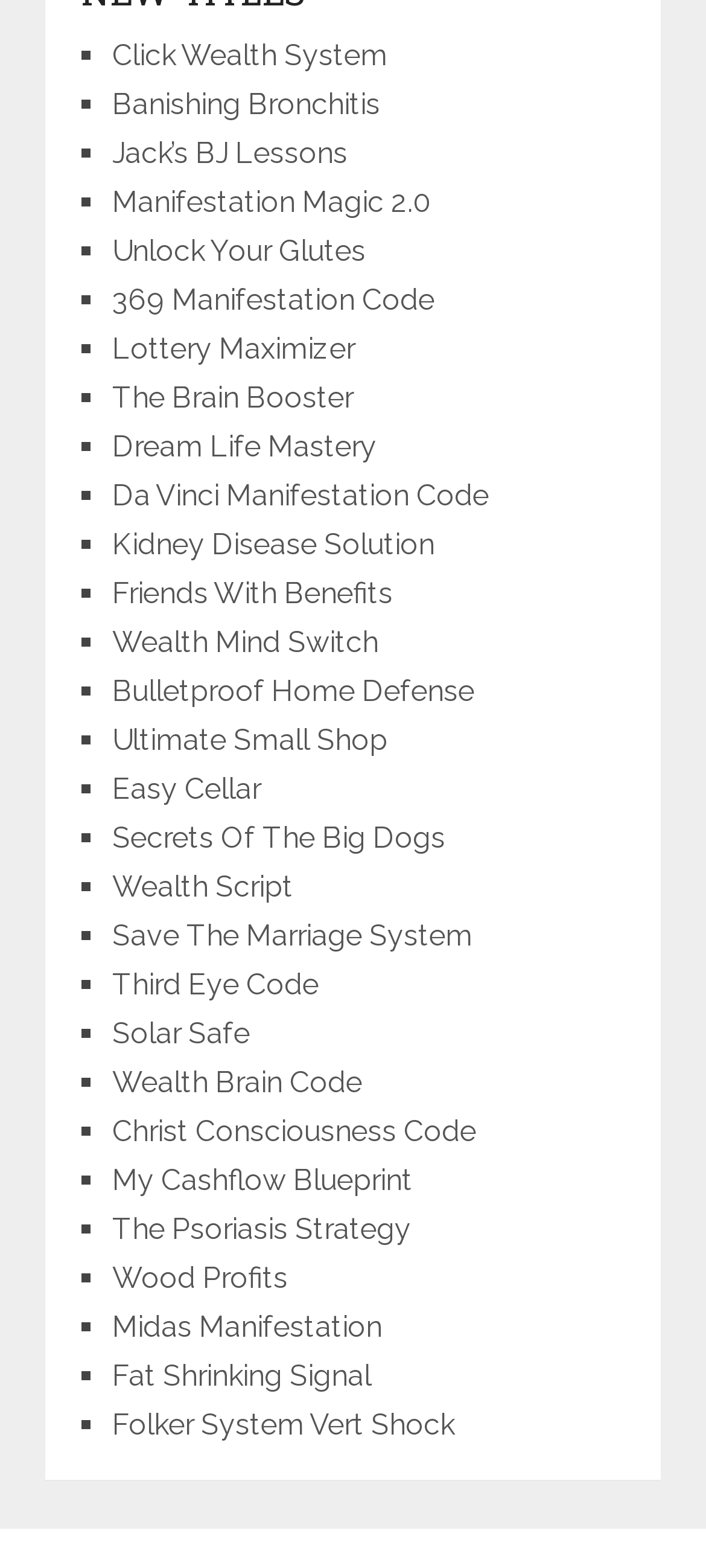How many products are listed on this webpage?
Examine the image and give a concise answer in one word or a short phrase.

30